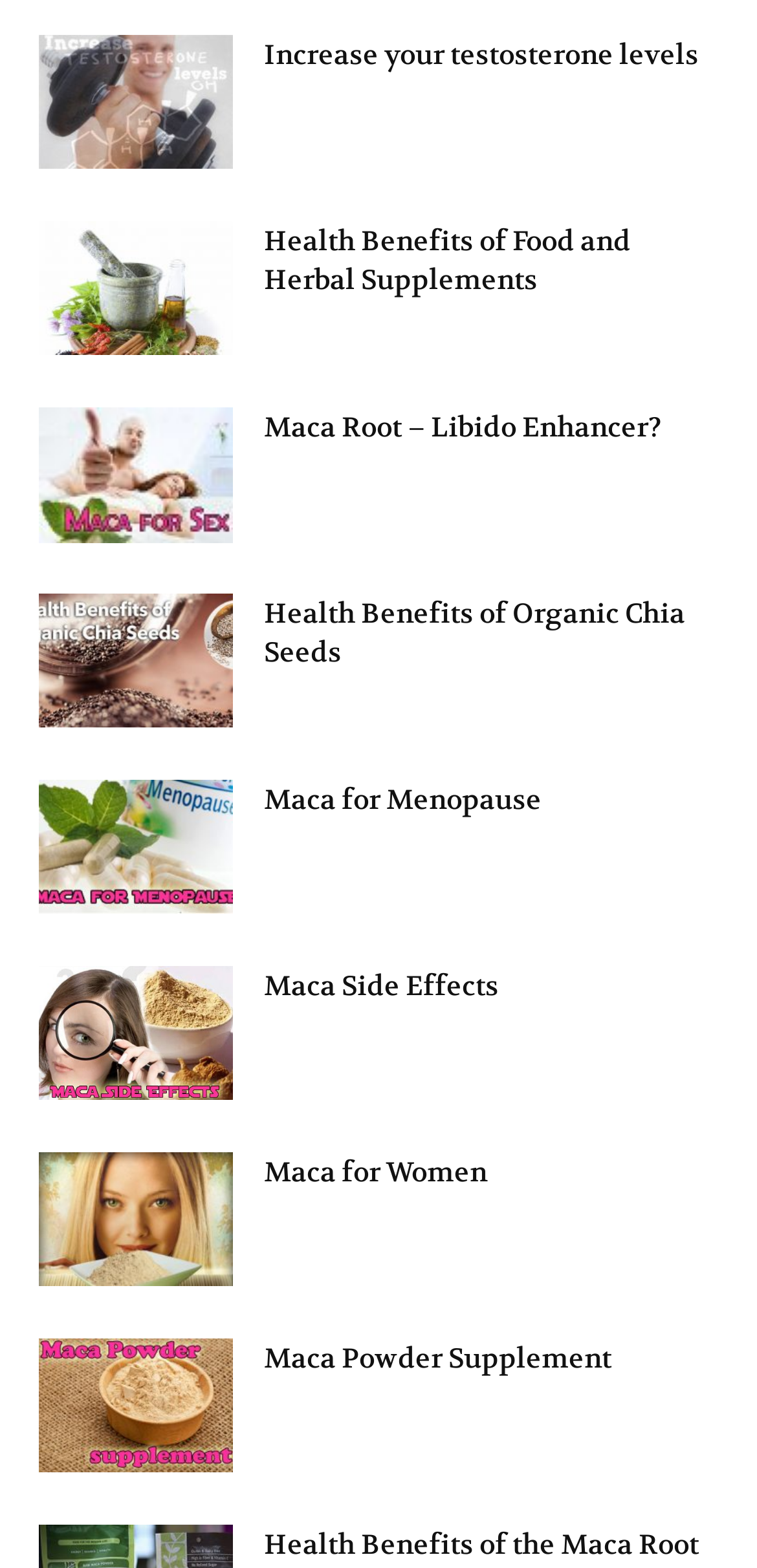Identify the bounding box coordinates of the region that needs to be clicked to carry out this instruction: "Learn about 'Maca Root – Libido Enhancer?'". Provide these coordinates as four float numbers ranging from 0 to 1, i.e., [left, top, right, bottom].

[0.349, 0.261, 0.874, 0.283]